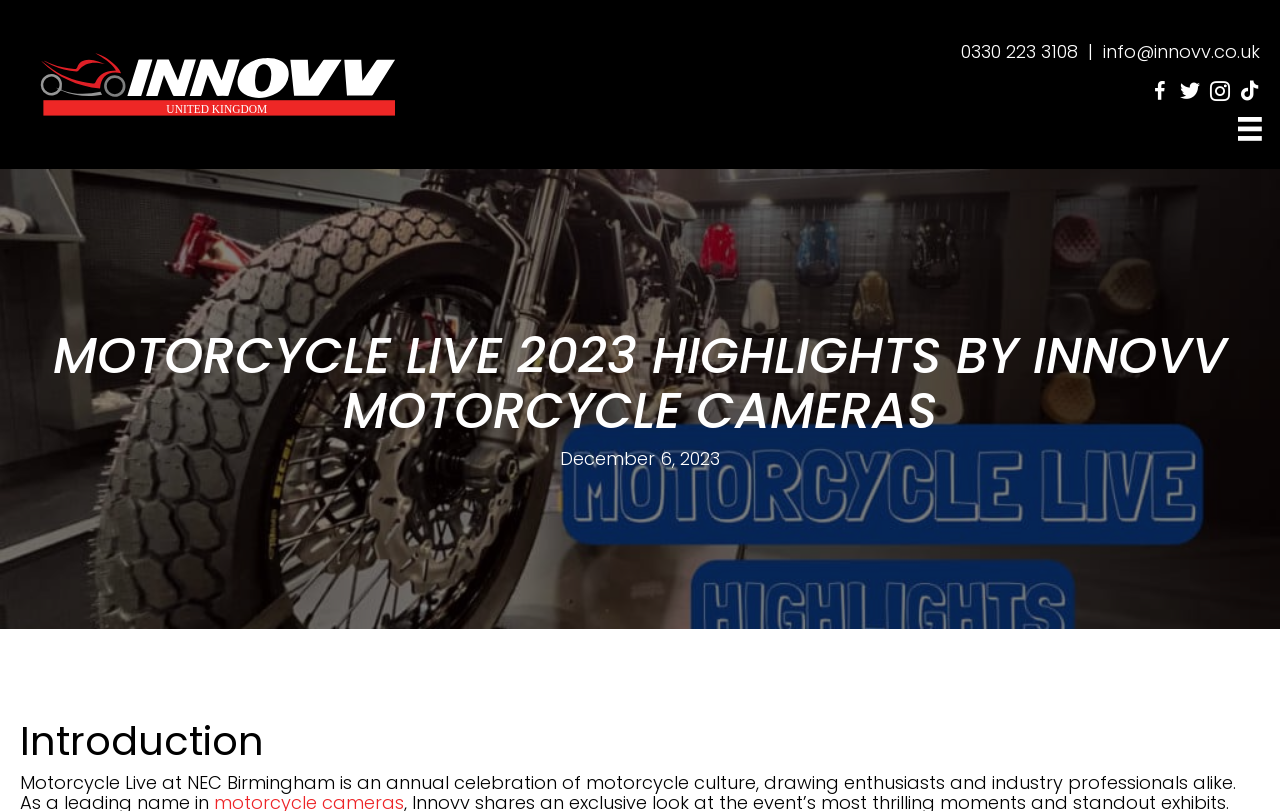Provide the bounding box coordinates of the HTML element this sentence describes: "aria-label="Go to https://www.facebook.com/innovvuk/"".

[0.898, 0.1, 0.914, 0.128]